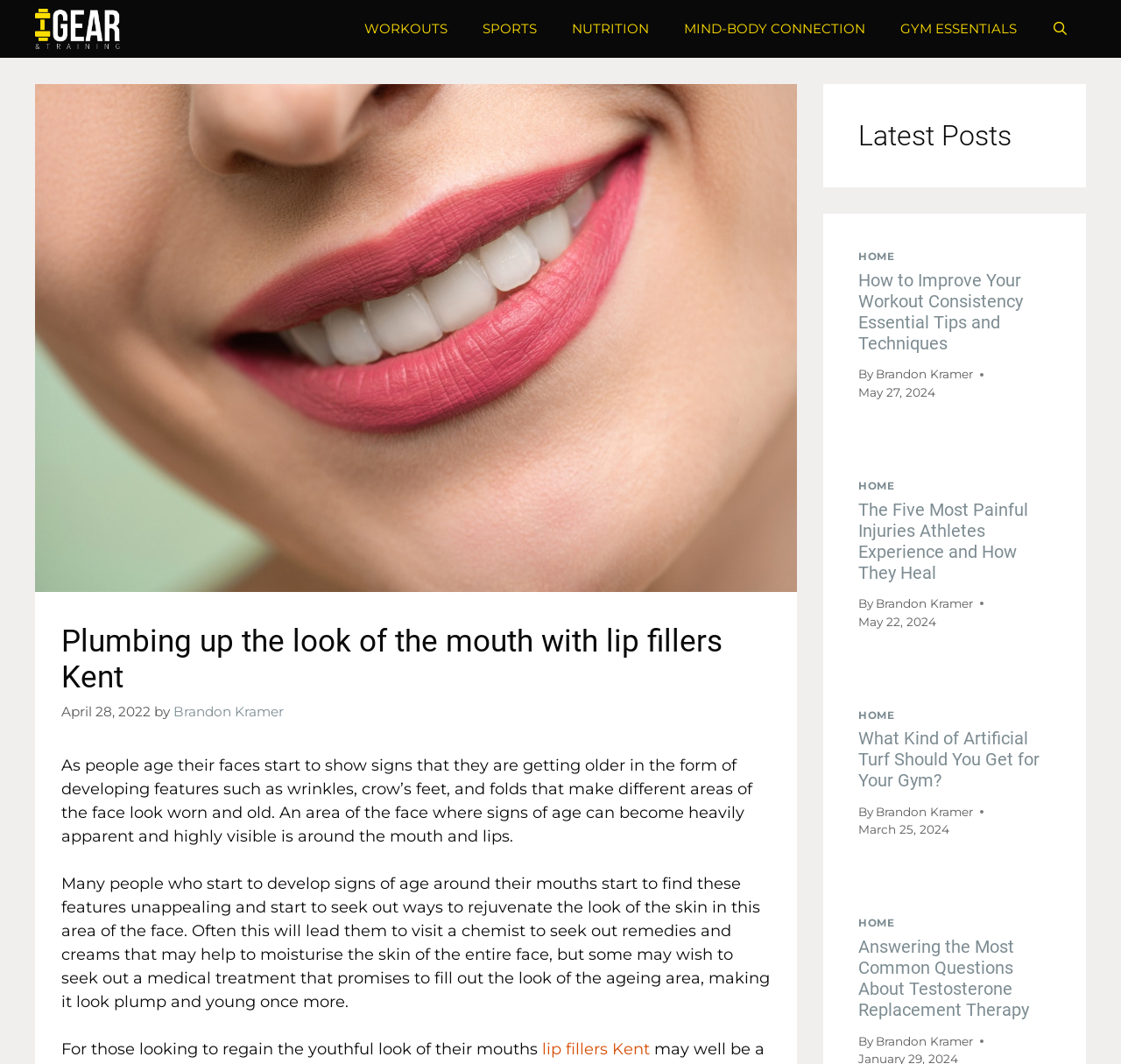Bounding box coordinates are specified in the format (top-left x, top-left y, bottom-right x, bottom-right y). All values are floating point numbers bounded between 0 and 1. Please provide the bounding box coordinate of the region this sentence describes: Home

[0.766, 0.45, 0.798, 0.462]